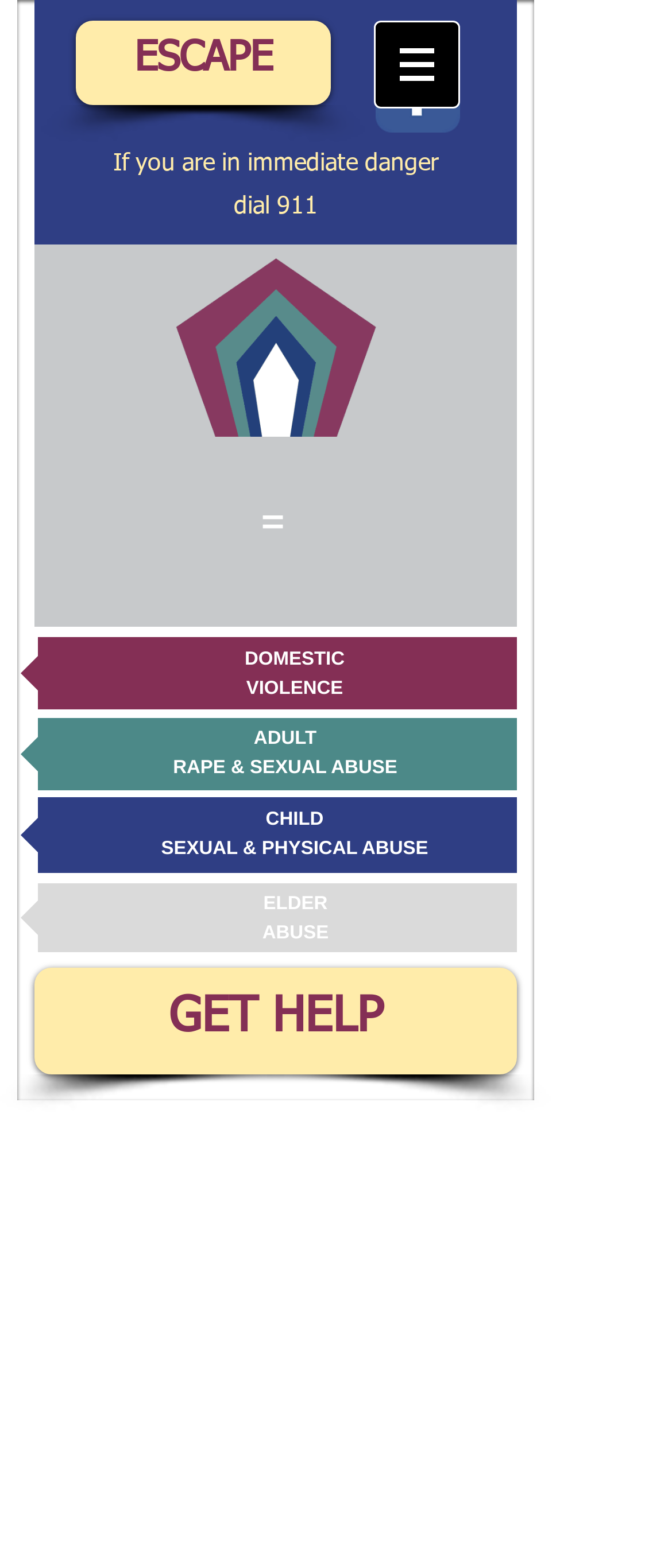How many social media links are available?
Please use the image to deliver a detailed and complete answer.

I counted the number of social media links in the Social Bar section, and there is only one link to Wix Facebook page.